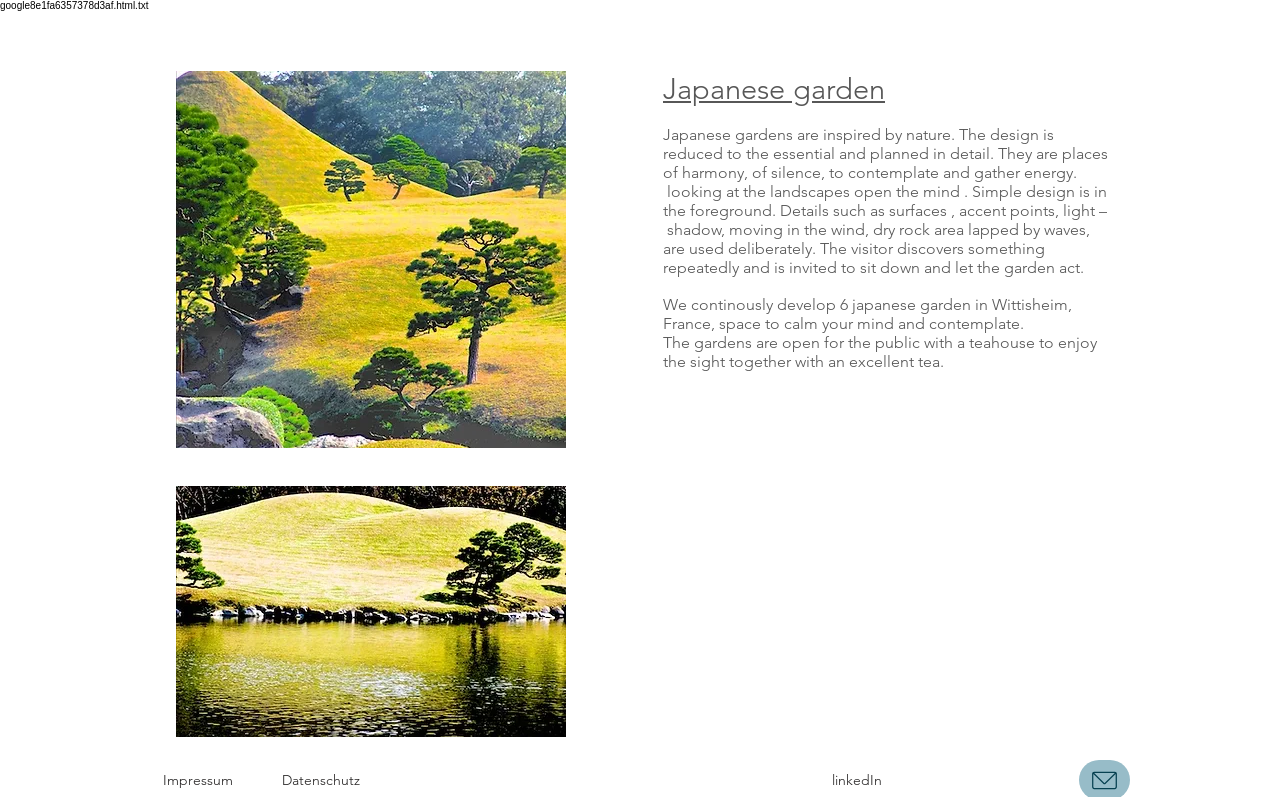Create a detailed narrative of the webpage’s visual and textual elements.

The webpage is about Japangärten, a Japanese garden design company. At the top, there is a small, non-descriptive text "google8e1fa6357378d3af.html.txt". Below it, the main content area spans the entire width of the page, taking up most of the screen.

On the left side of the main content area, there is a large image of a Japanese garden, specifically Suizenji in Japan, which takes up about a third of the screen's height. Below this image, there is a heading "Japanese garden" followed by a brief description of what Japanese gardens are, highlighting their focus on harmony, simplicity, and contemplation.

To the right of the image, there is a block of text that describes the design philosophy of Japangärten, mentioning the attention to detail and the use of natural elements to create a peaceful atmosphere. Below this text, there is another paragraph that invites visitors to explore their Japanese garden in Wittisheim, France, which is open to the public and features a teahouse.

Further down, on the left side, there is another image of a Japanese garden, this time with a link to "Suizenji, Japan". This image takes up a similar amount of screen space as the first one.